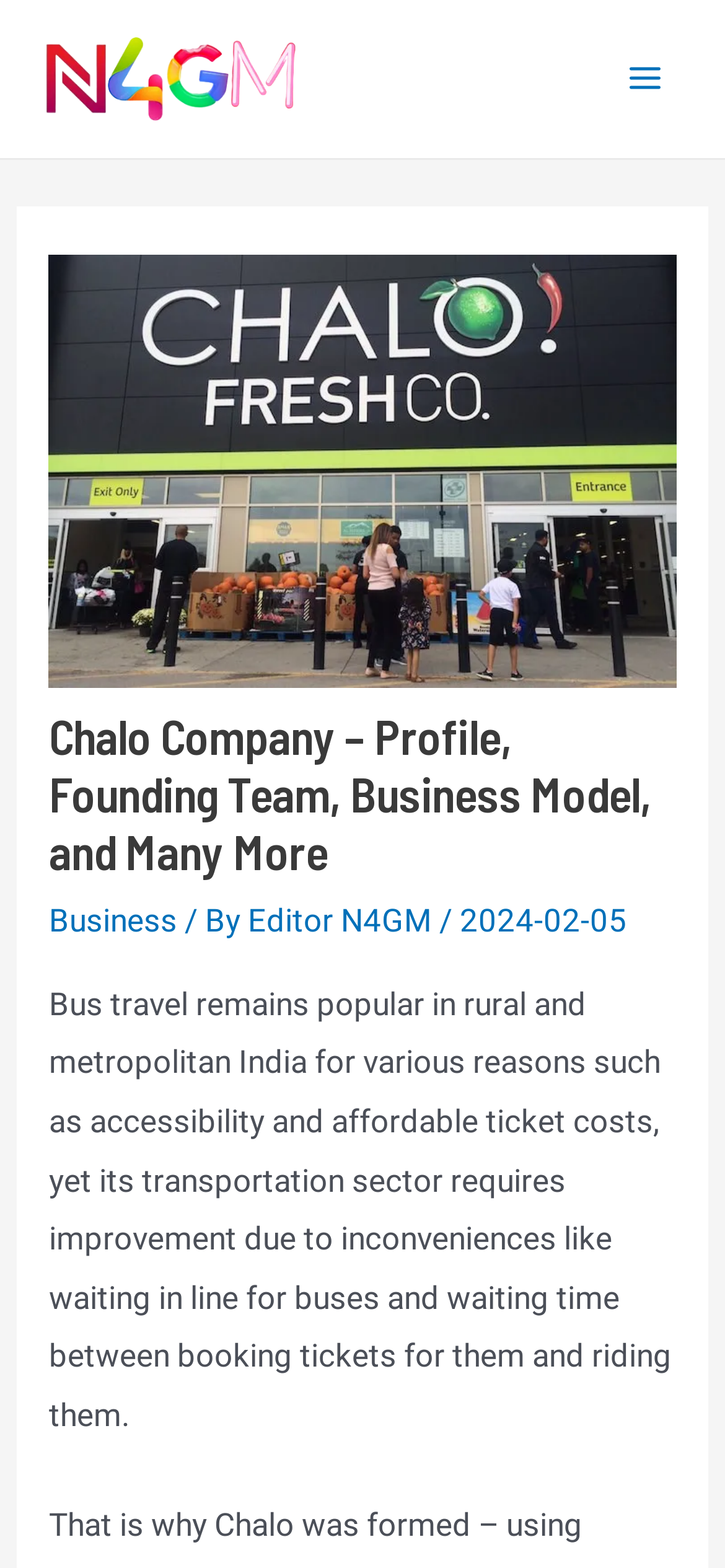Summarize the webpage with a detailed and informative caption.

The webpage is about Chalo Company, a bus travel company in India. At the top left corner, there is a link to "n4gm.com" accompanied by an image with the same name. On the top right corner, there is a button labeled "Main Menu" with an image beside it. 

Below the top section, there is a large header section that spans almost the entire width of the page. Within this section, there is a large image with the text "Chalo Company" on it. Below the image, there is a heading that reads "Chalo Company – Profile, Founding Team, Business Model, and Many More". 

To the right of the heading, there are three links: "Business", "Editor N4GM", and a date "2024-02-05" with a text "/ By" in between the second and third links. 

Below the header section, there is a large block of text that discusses the popularity of bus travel in India and the need for improvement in the transportation sector.